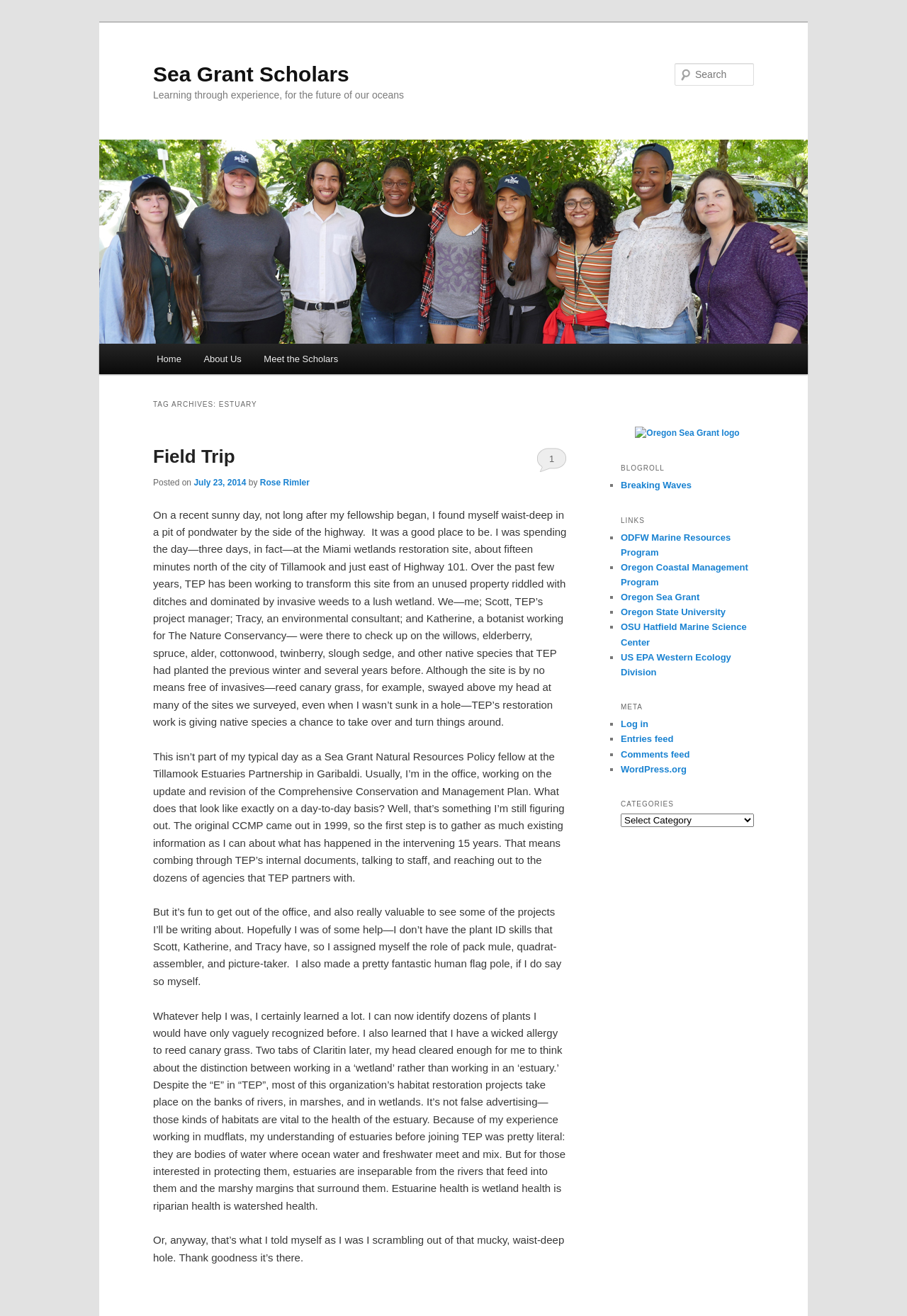Please identify the bounding box coordinates of the element that needs to be clicked to perform the following instruction: "Search for something".

[0.744, 0.048, 0.831, 0.065]